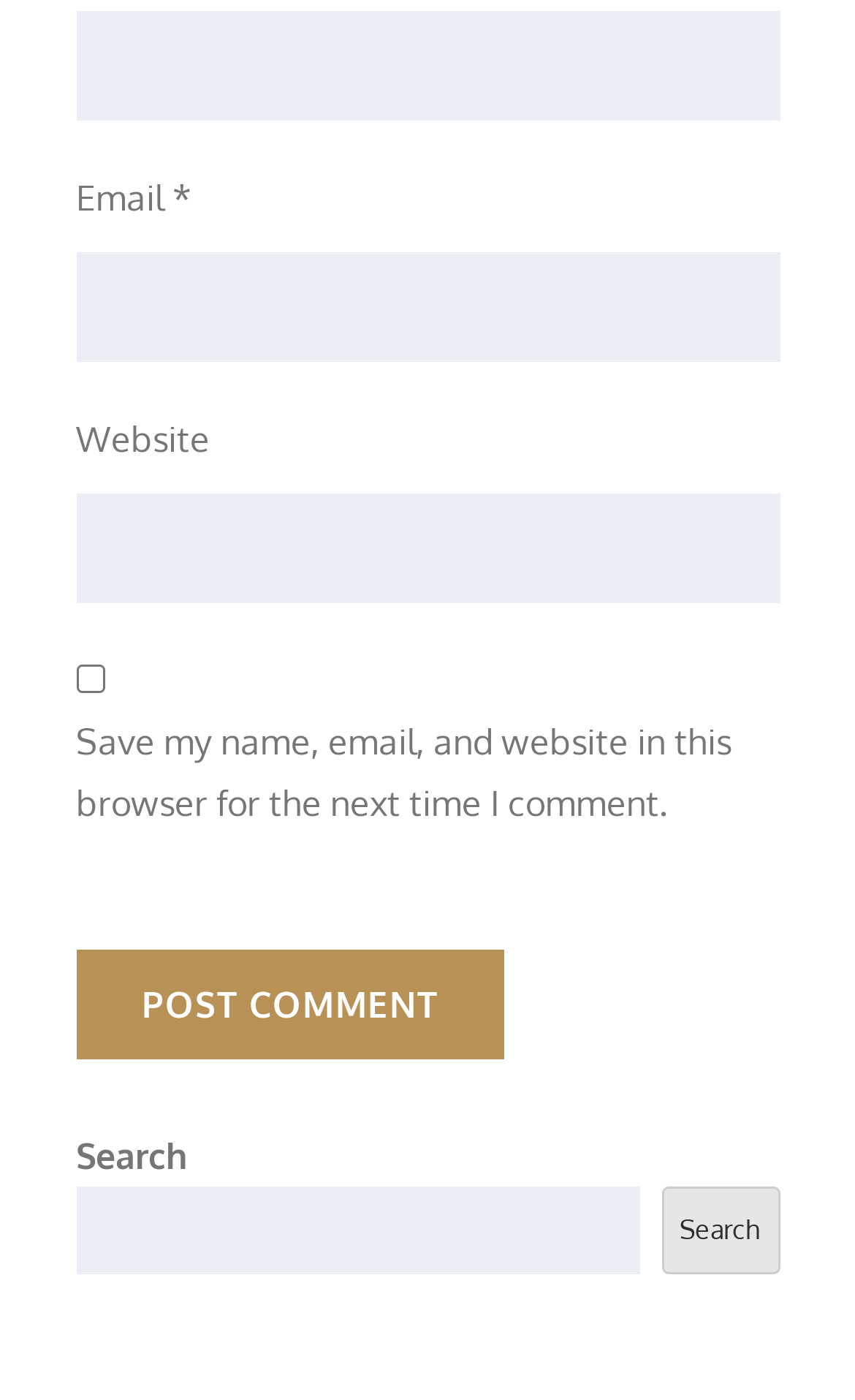Respond with a single word or short phrase to the following question: 
What is the purpose of the checkbox?

Save comment info